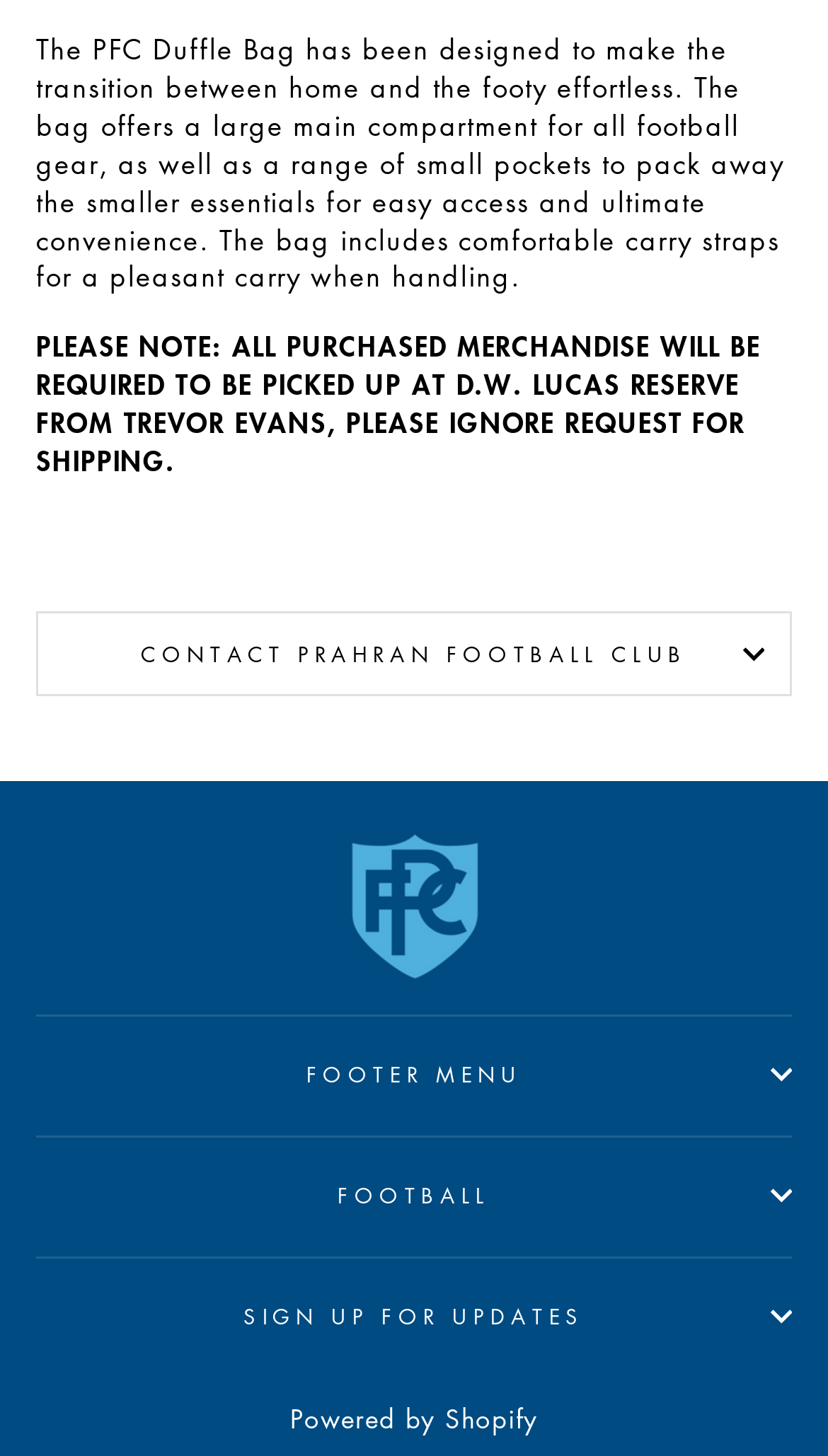Using details from the image, please answer the following question comprehensively:
What is the platform used to power the website?

The link element with the description 'Powered by Shopify' at the bottom of the webpage indicates that the platform used to power the website is Shopify.